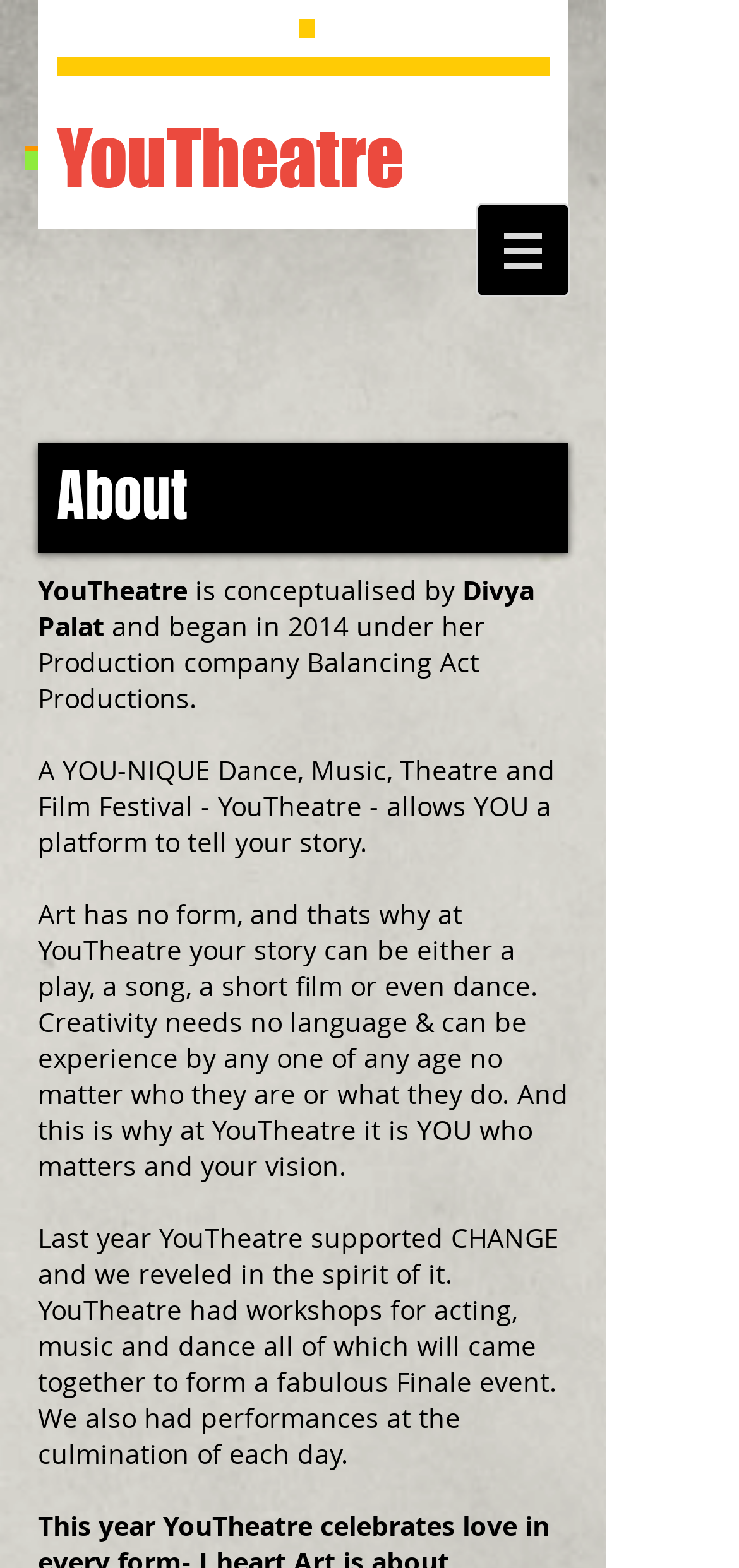What is the name of the founder of YouTheatre?
Please provide an in-depth and detailed response to the question.

By reading the text on the webpage, we can find the name of the founder of YouTheatre, which is mentioned as 'Divya Palat' in the sentence 'YouTheatre is conceptualised by Divya Palat'.